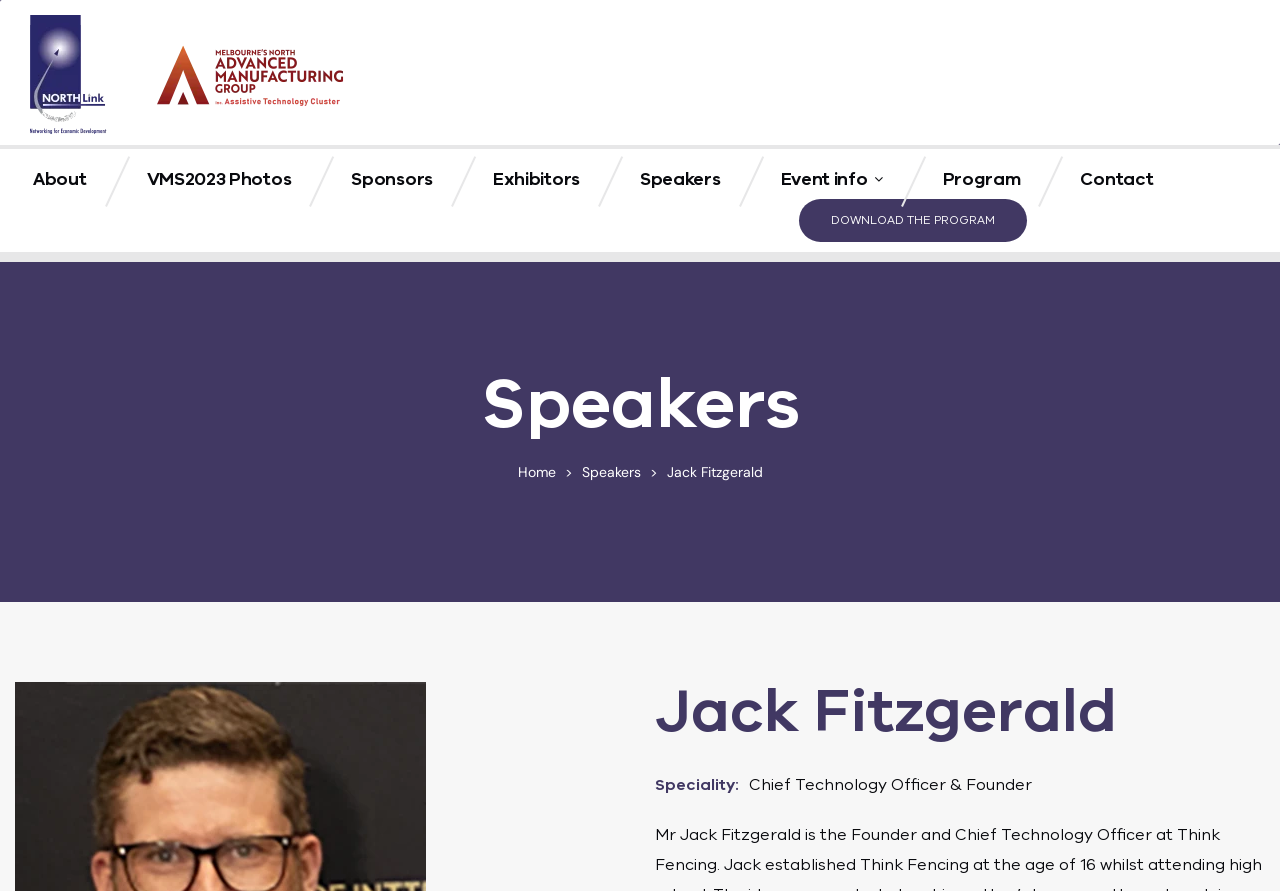Detail the features and information presented on the webpage.

The webpage is about Jack Fitzgerald, specifically his involvement in the Victorian Manufacturing Showcase 2023. At the top, there are several links, including "About", "VMS2023 Photos", "Sponsors", "Exhibitors", "Speakers", "Event info", "Program", and "Contact", which are evenly spaced and aligned horizontally. 

Below these links, there is a prominent button "DOWNLOAD THE PROGRAM" that takes up a significant amount of space. 

Further down, there is a section dedicated to the "Speakers" category, with a heading "Speakers" and a link to "Home" on the left. On the right, there is a link to "Speakers" again, and a static text ">" in between. 

The main content of the page is about Jack Fitzgerald, with a heading "Jack Fitzgerald" and a subheading "Speciality". Below this, there is a description of his role as "Chief Technology Officer & Founder".